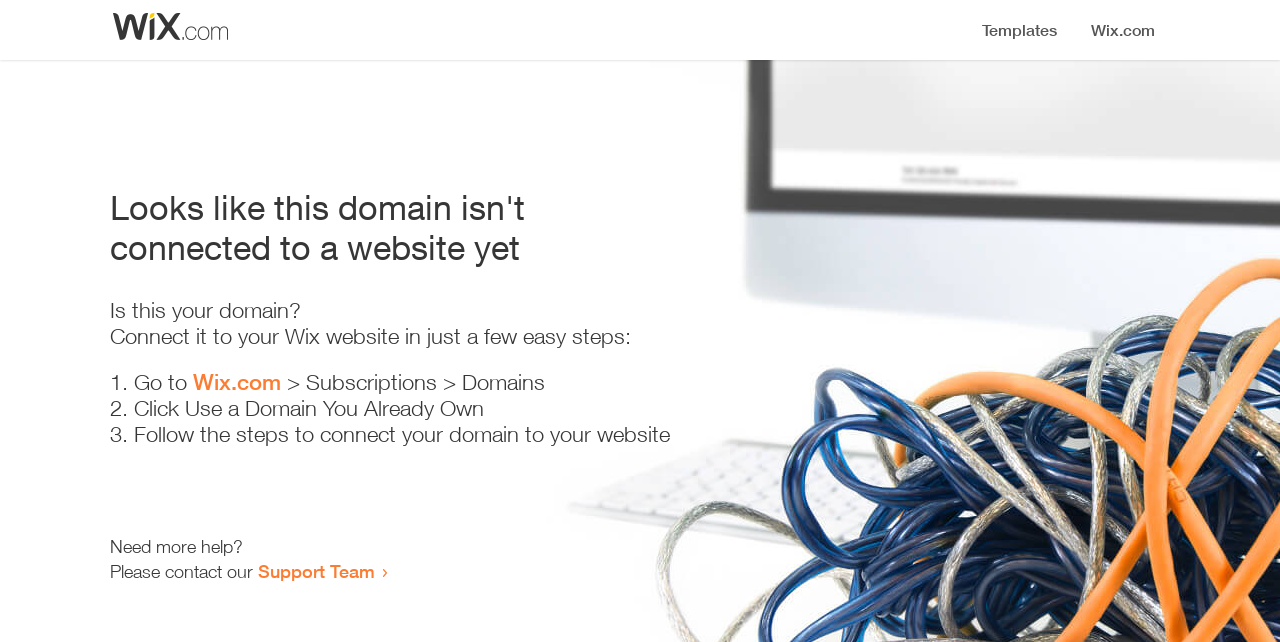Please identify the primary heading on the webpage and return its text.

Looks like this domain isn't
connected to a website yet